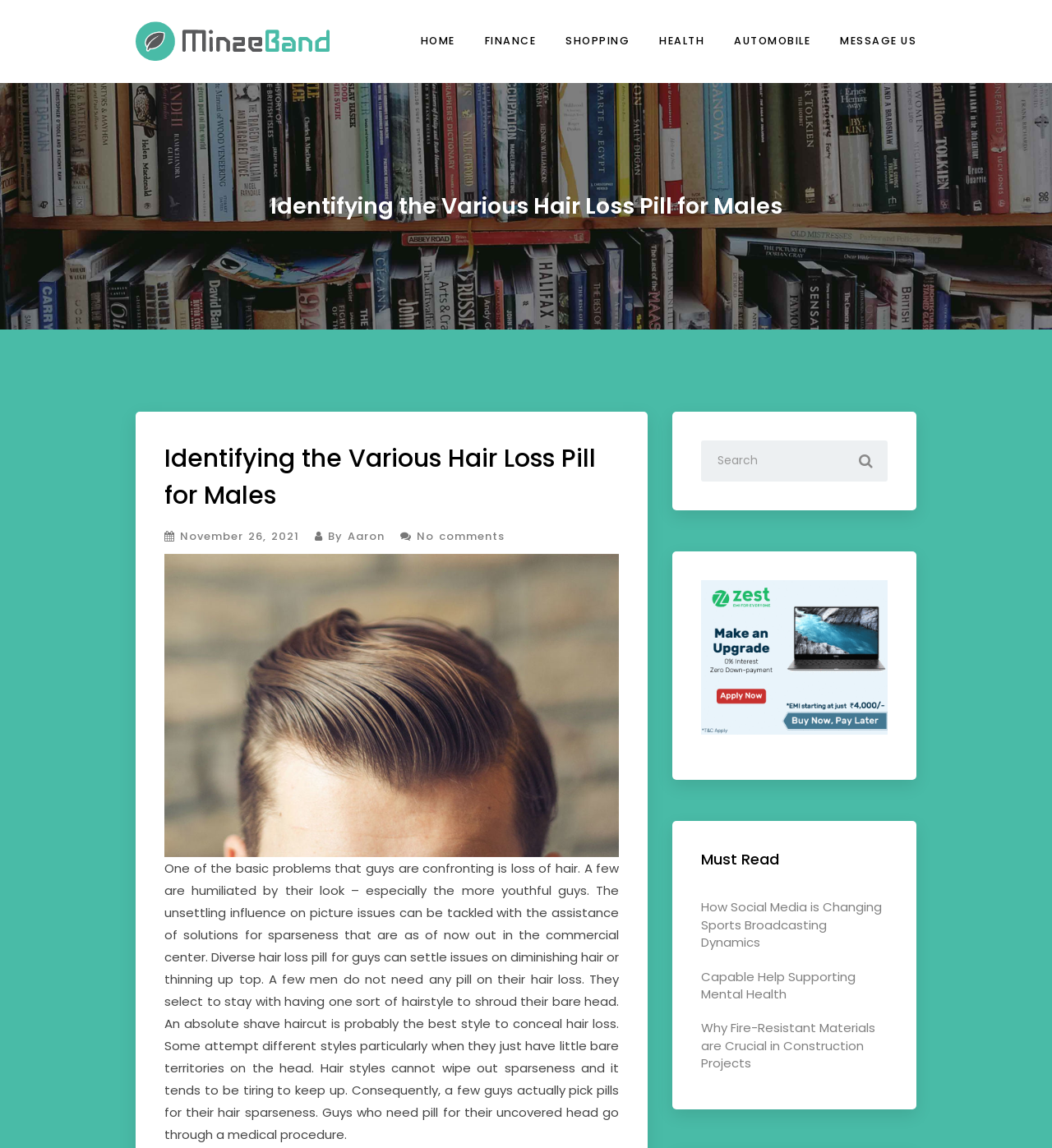Construct a comprehensive description capturing every detail on the webpage.

The webpage is about identifying various hair loss pills for males, with a focus on ratio interpretation. At the top, there is a logo with the text "Ratio Interpretation" and an image with the same name. Below the logo, there is a navigation menu with links to different sections, including "HOME", "FINANCE", "SHOPPING", "HEALTH", "AUTOMOBILE", and "MESSAGE US".

The main content of the webpage is divided into two sections. The first section has a heading "Identifying the Various Hair Loss Pill for Males" and a subheading with the same text. Below the subheading, there is a timestamp "November 26, 2021" and the author's name "By Aaron". There is also a link with a comment icon and the text "No comments".

The main article discusses the problem of hair loss in men and how it can be addressed with the help of hair loss pills. The article also mentions that some men prefer to shave their heads or try different hairstyles to hide their hair loss. The text is accompanied by an image of a hair loss pill called "Har Vokse".

On the right side of the webpage, there is a search box with a magnifying glass icon and a button. Below the search box, there are three links to related articles under the heading "Must Read". The articles are about social media's impact on sports broadcasting, mental health support, and fire-resistant materials in construction projects.

Overall, the webpage has a simple layout with a clear structure, making it easy to navigate and read.